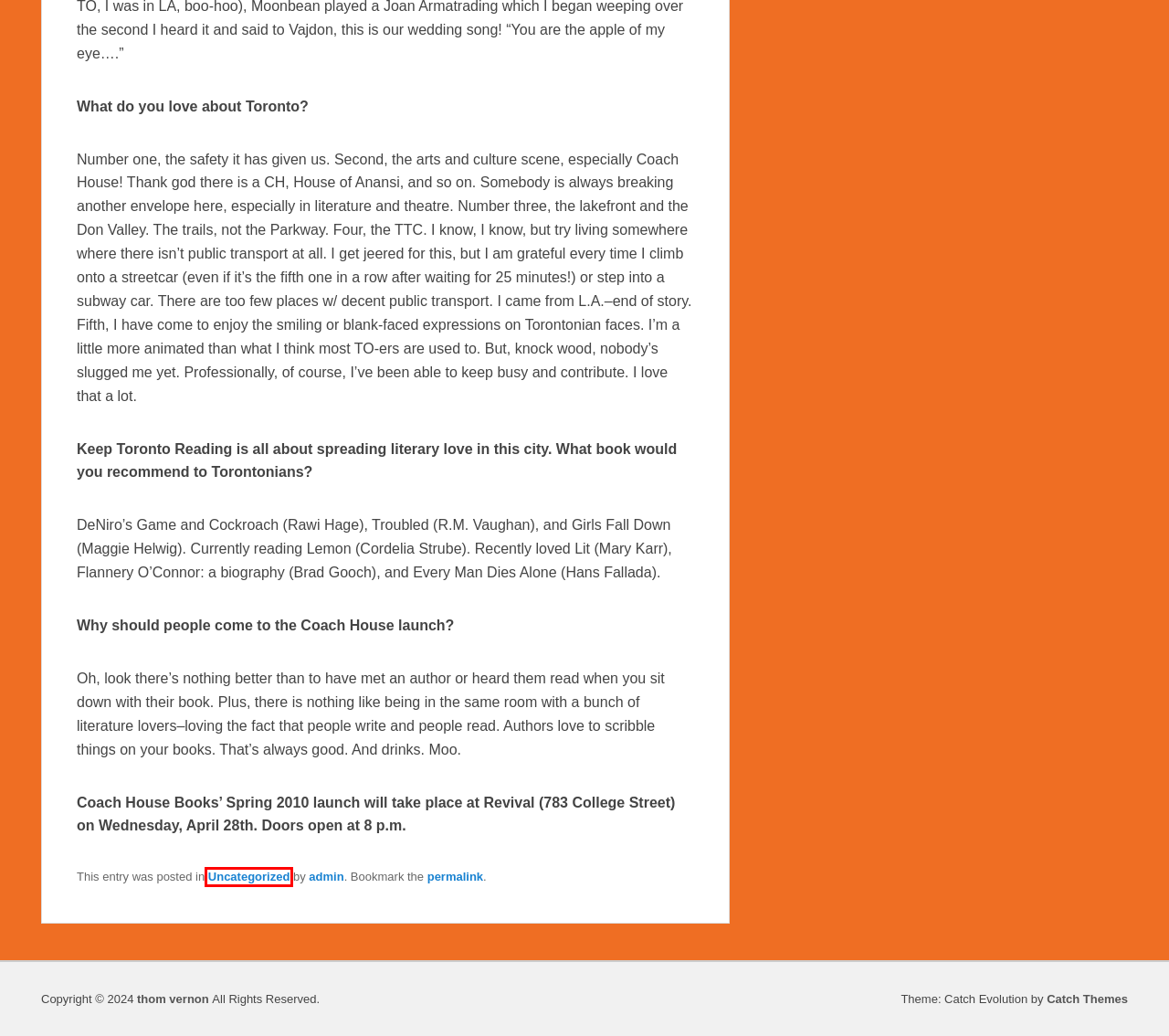Examine the screenshot of a webpage with a red bounding box around a specific UI element. Identify which webpage description best matches the new webpage that appears after clicking the element in the red bounding box. Here are the candidates:
A. Free and Premium Responsive WordPress Themes | Catch Themes
B. Pics, Video & Voice! – thom vernon
C. Workshop Participants & Students – thom vernon
D. Upcoming… – thom vernon
E. admin – thom vernon
F. Performance – thom vernon
G. thom vernon  – Writer, Actor & Educator
H. Uncategorized – thom vernon

H